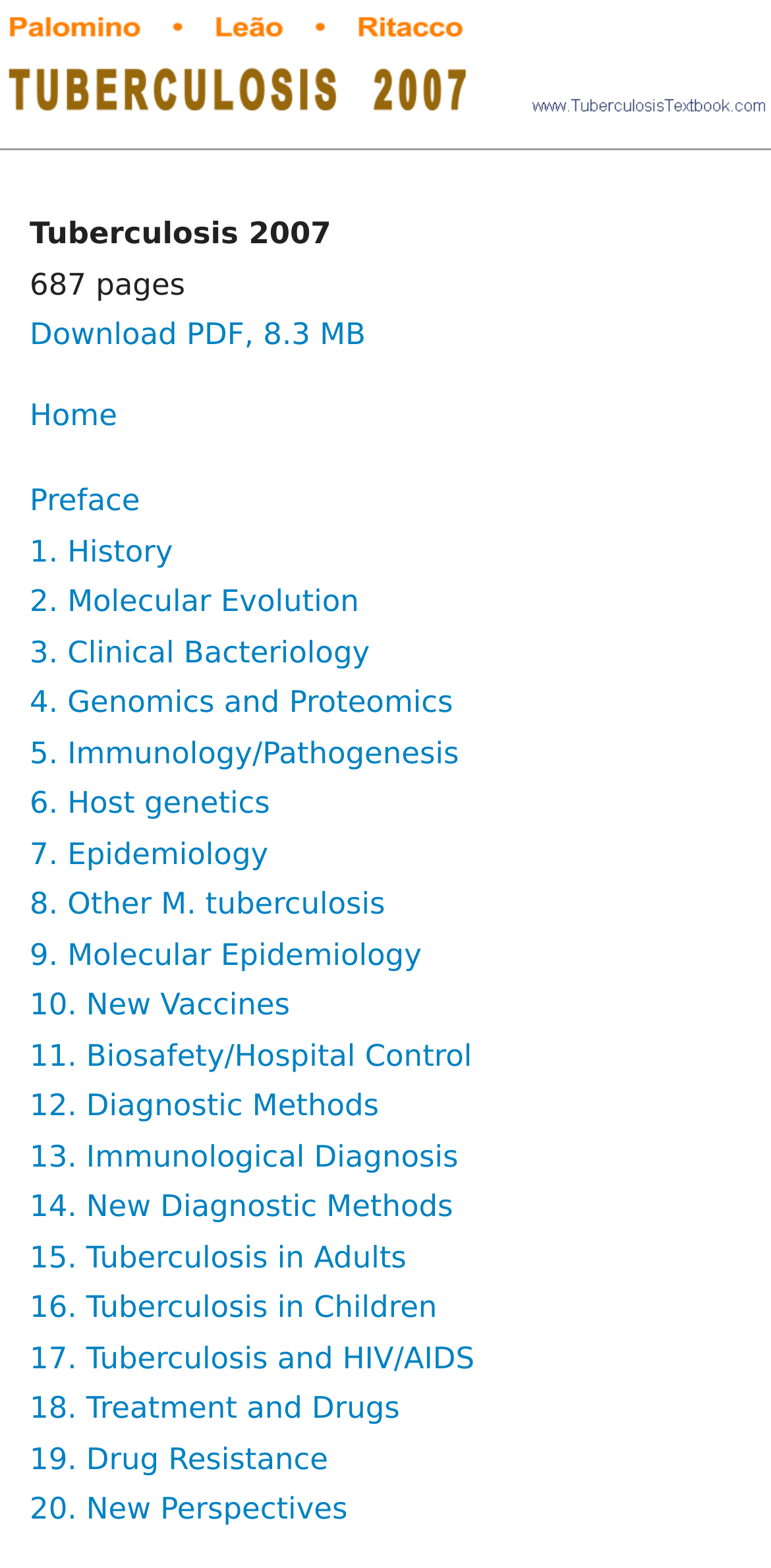Kindly determine the bounding box coordinates for the clickable area to achieve the given instruction: "Go to the Home page".

[0.038, 0.253, 0.152, 0.276]